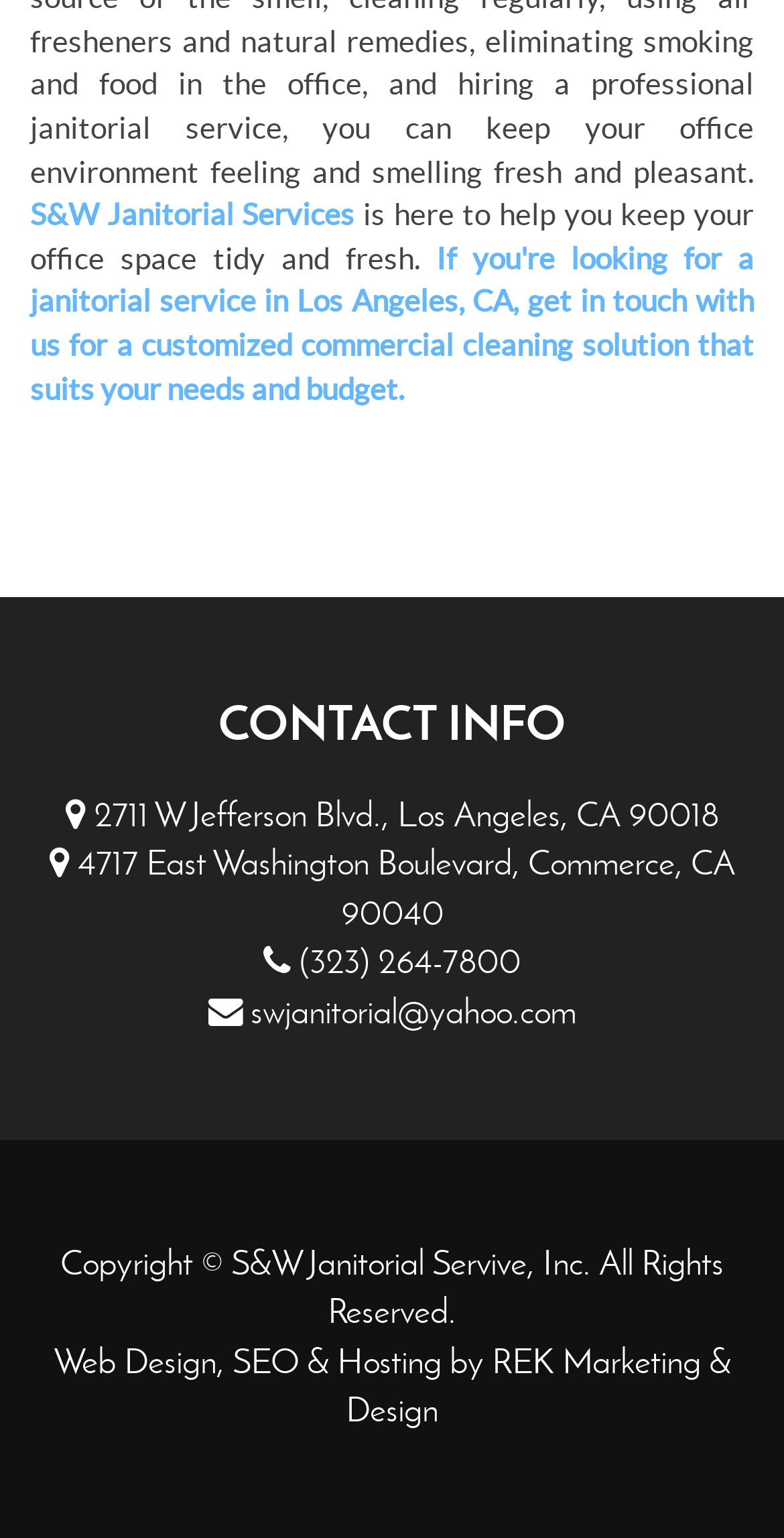Extract the bounding box coordinates for the UI element described as: "(323) 264-7800".

[0.382, 0.612, 0.664, 0.64]